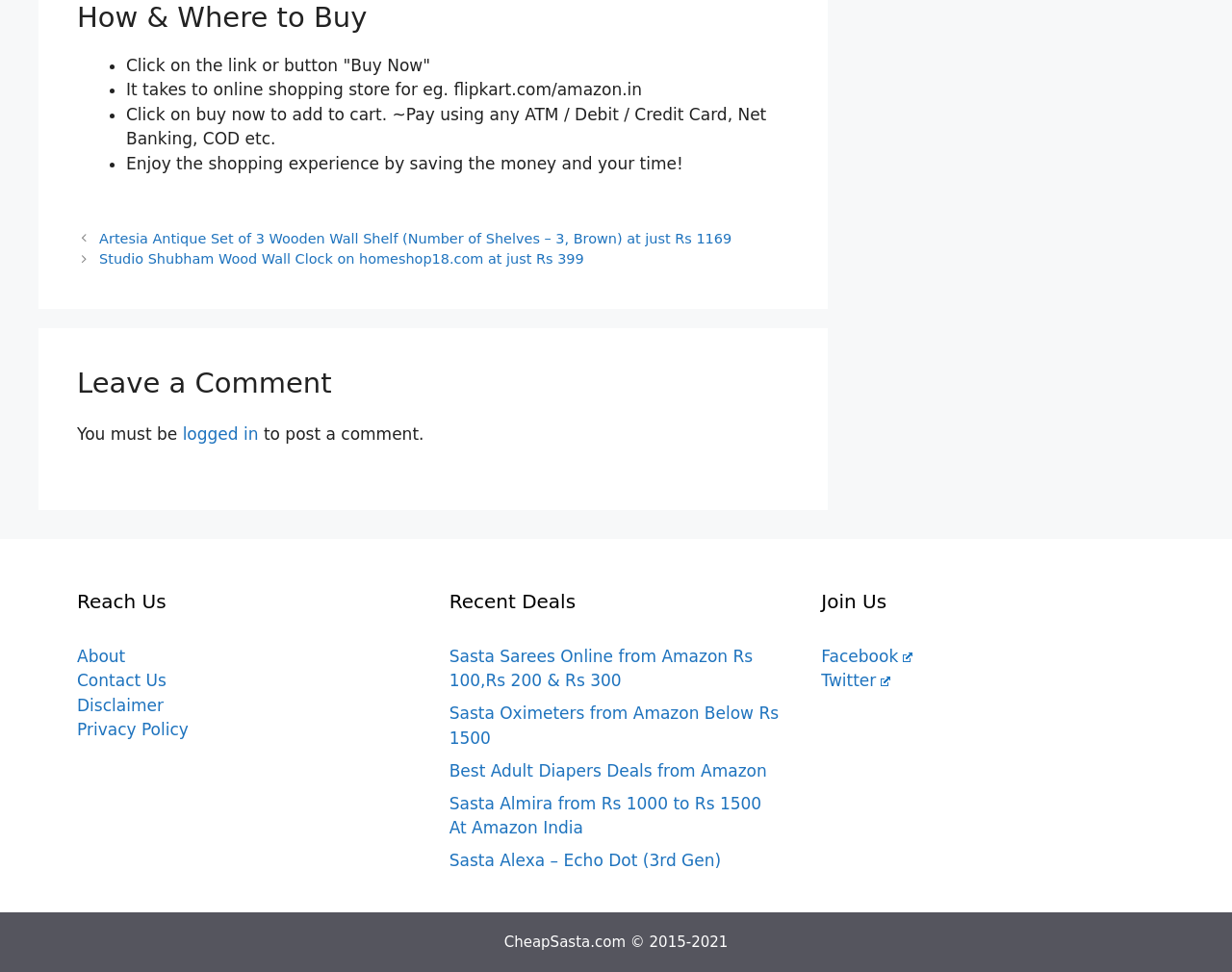How can users navigate to previous posts?
From the screenshot, supply a one-word or short-phrase answer.

By clicking on 'Previous'